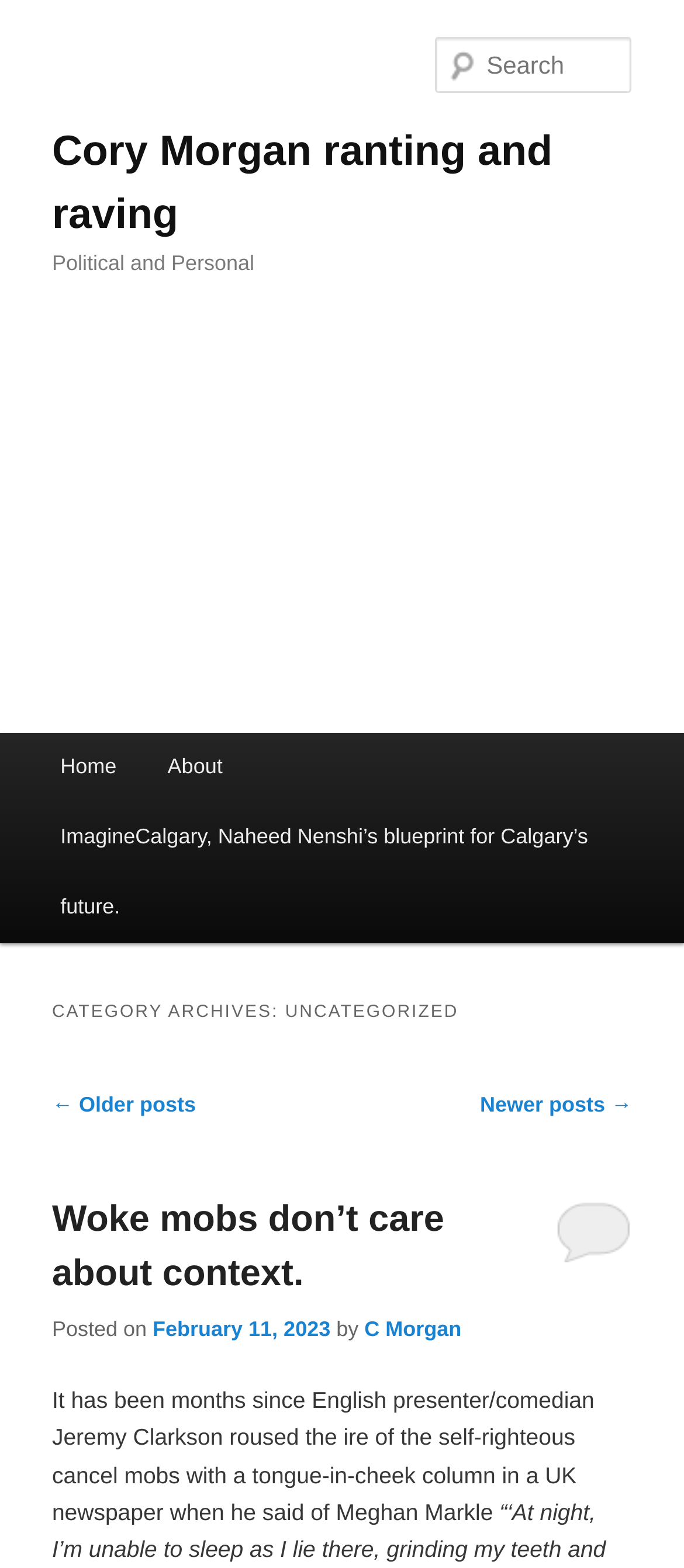Please provide a comprehensive response to the question below by analyzing the image: 
What is the navigation option to read older posts?

I found this answer by looking at the link '← Older posts' which is located near the text 'Post navigation' and suggests that it is the navigation option to read older posts.